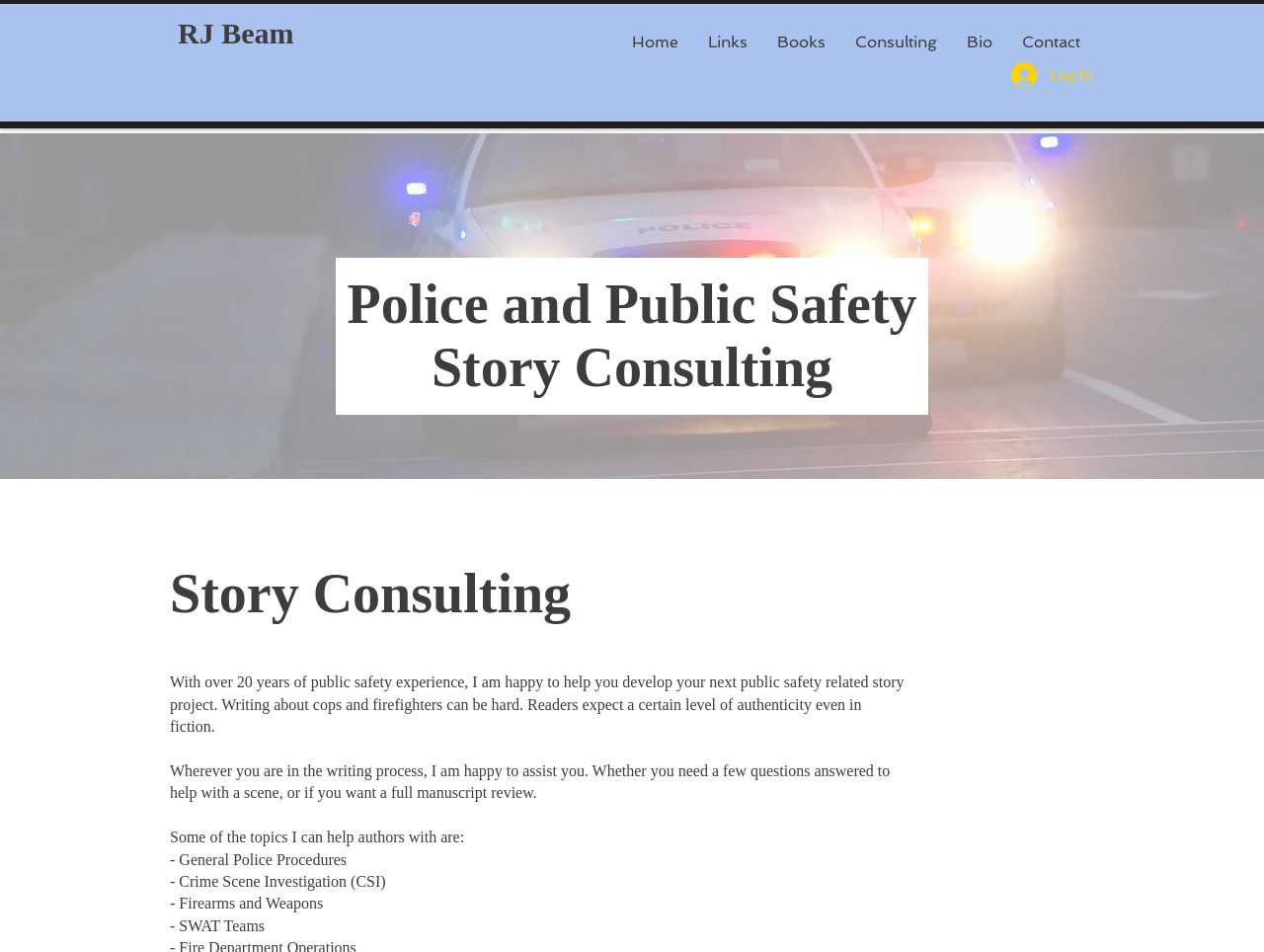What is the purpose of the consulting service?
Examine the image and provide an in-depth answer to the question.

Based on the webpage, the purpose of the consulting service is to help authors with their story projects, whether it's answering questions, reviewing manuscripts, or providing guidance on police and public safety related topics.